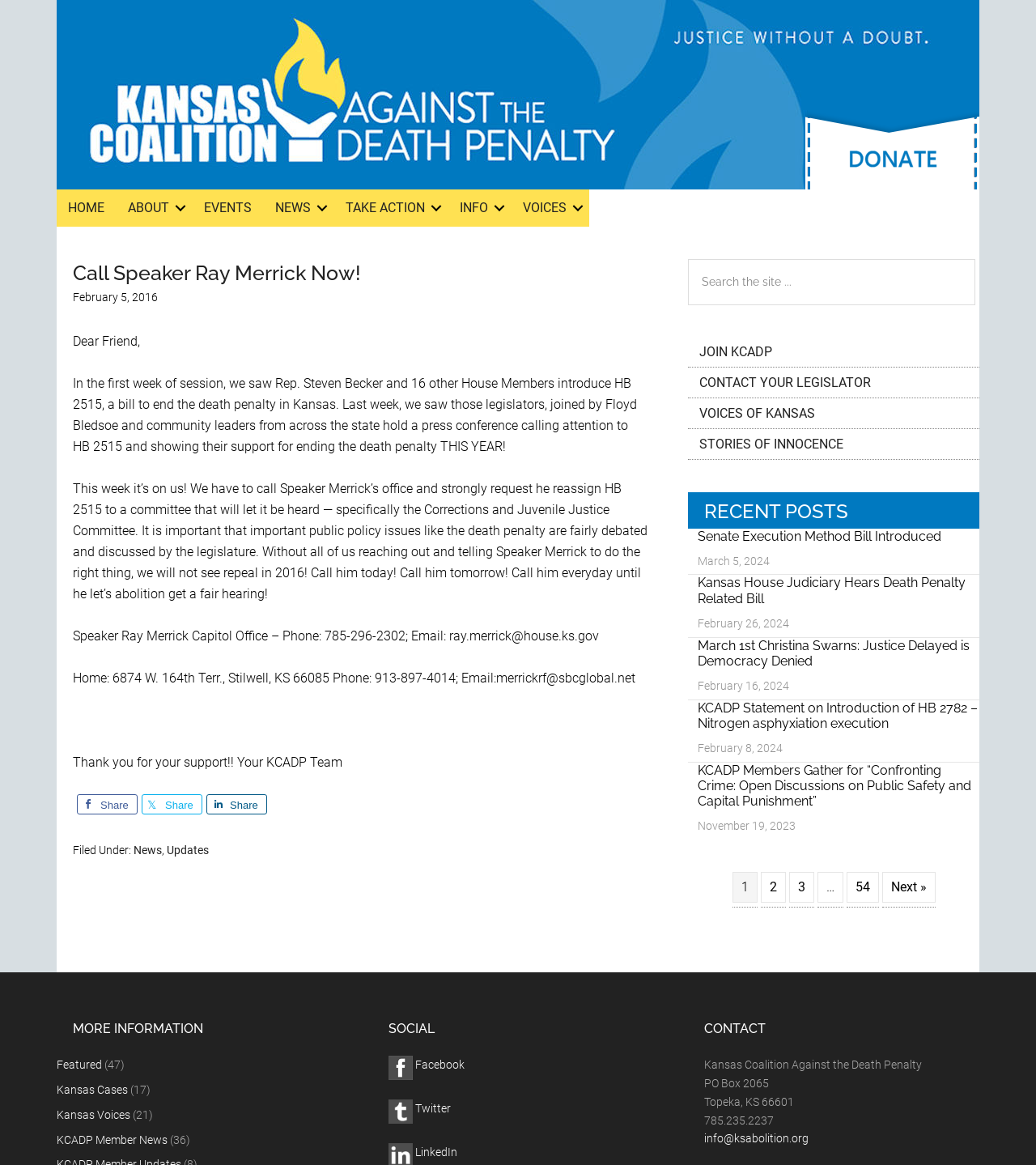How many recent posts are listed on the webpage?
Analyze the image and deliver a detailed answer to the question.

I found the number of recent posts by looking at the primary sidebar section of the webpage, where it lists recent posts, and I counted 5 posts.